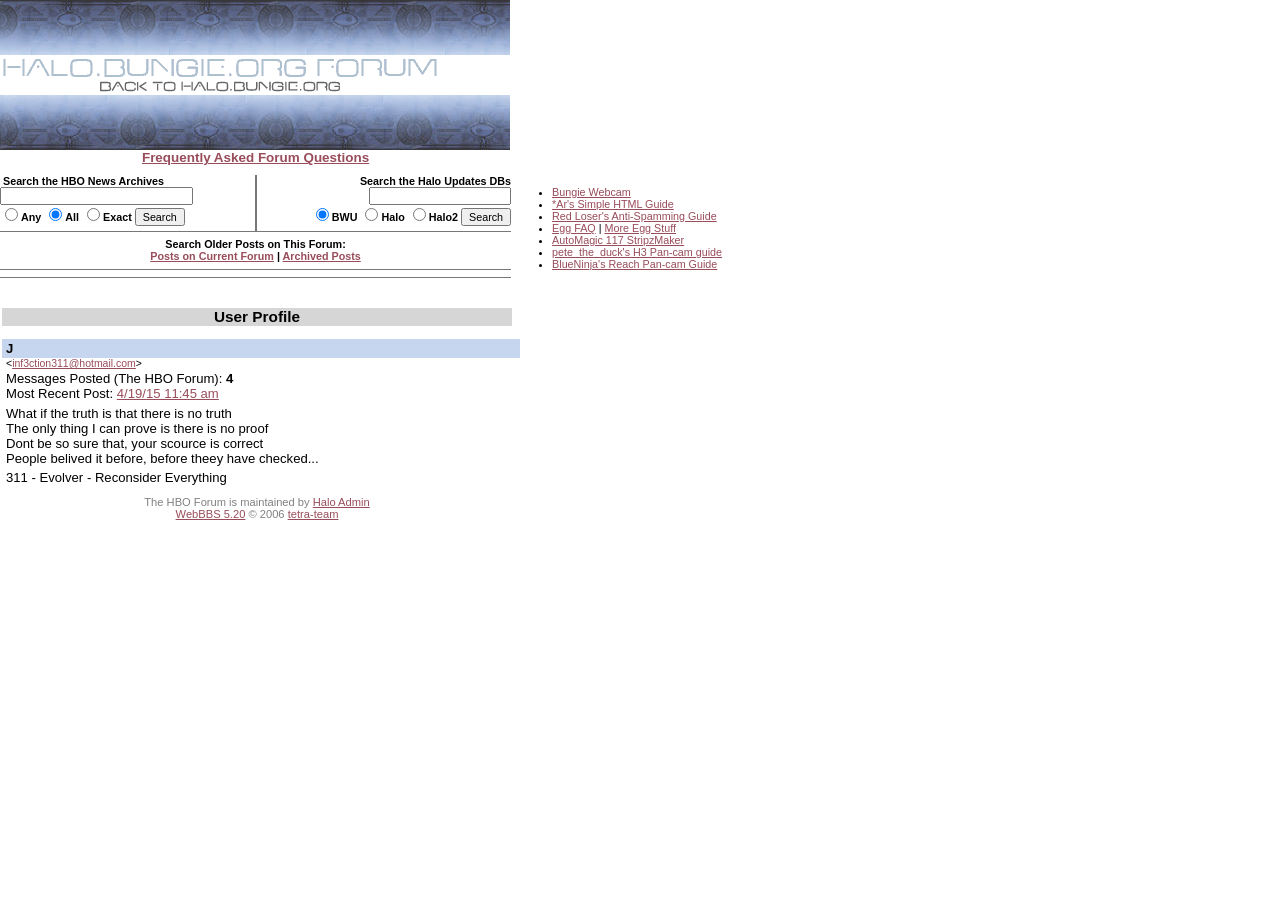What is the purpose of the 'Search' button?
Using the visual information, reply with a single word or short phrase.

To search